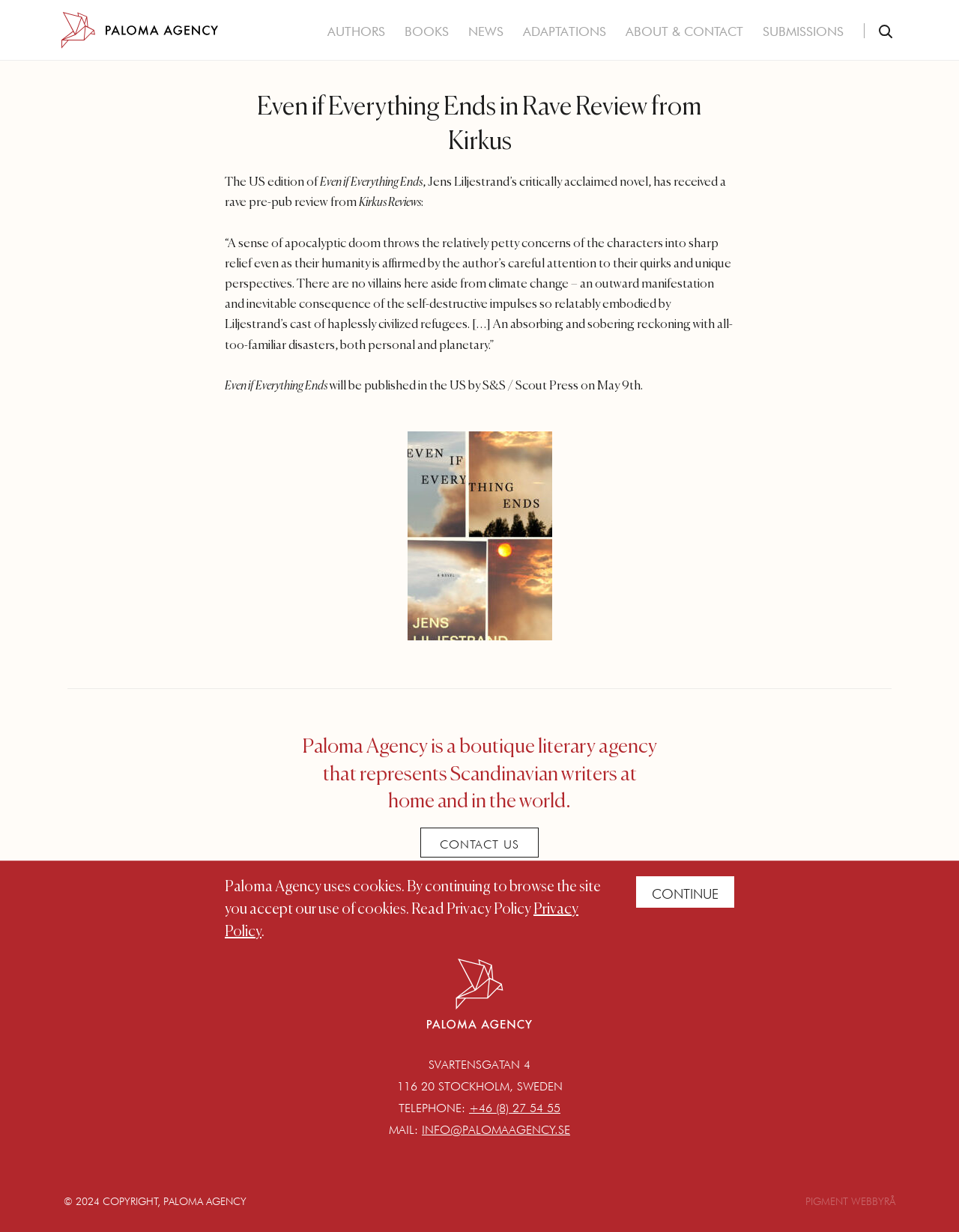Based on the element description, predict the bounding box coordinates (top-left x, top-left y, bottom-right x, bottom-right y) for the UI element in the screenshot: Contact Us

[0.438, 0.671, 0.562, 0.696]